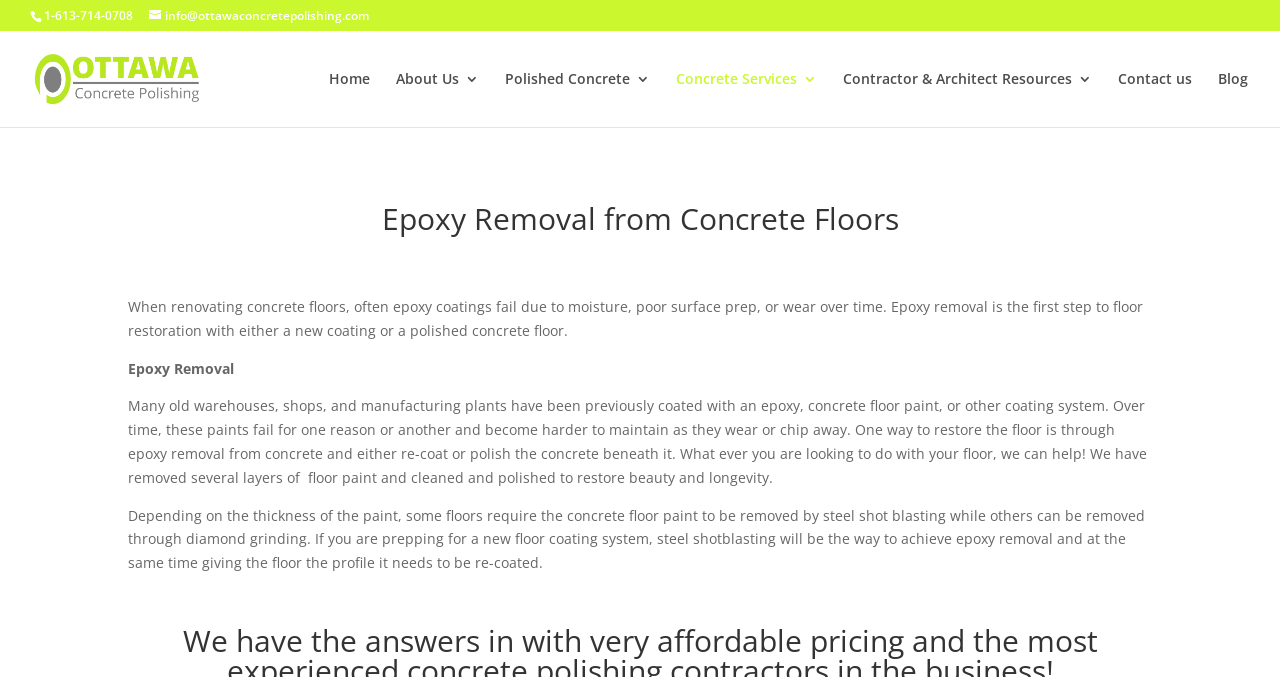Specify the bounding box coordinates of the area to click in order to execute this command: 'Learn about polished concrete'. The coordinates should consist of four float numbers ranging from 0 to 1, and should be formatted as [left, top, right, bottom].

[0.395, 0.106, 0.508, 0.188]